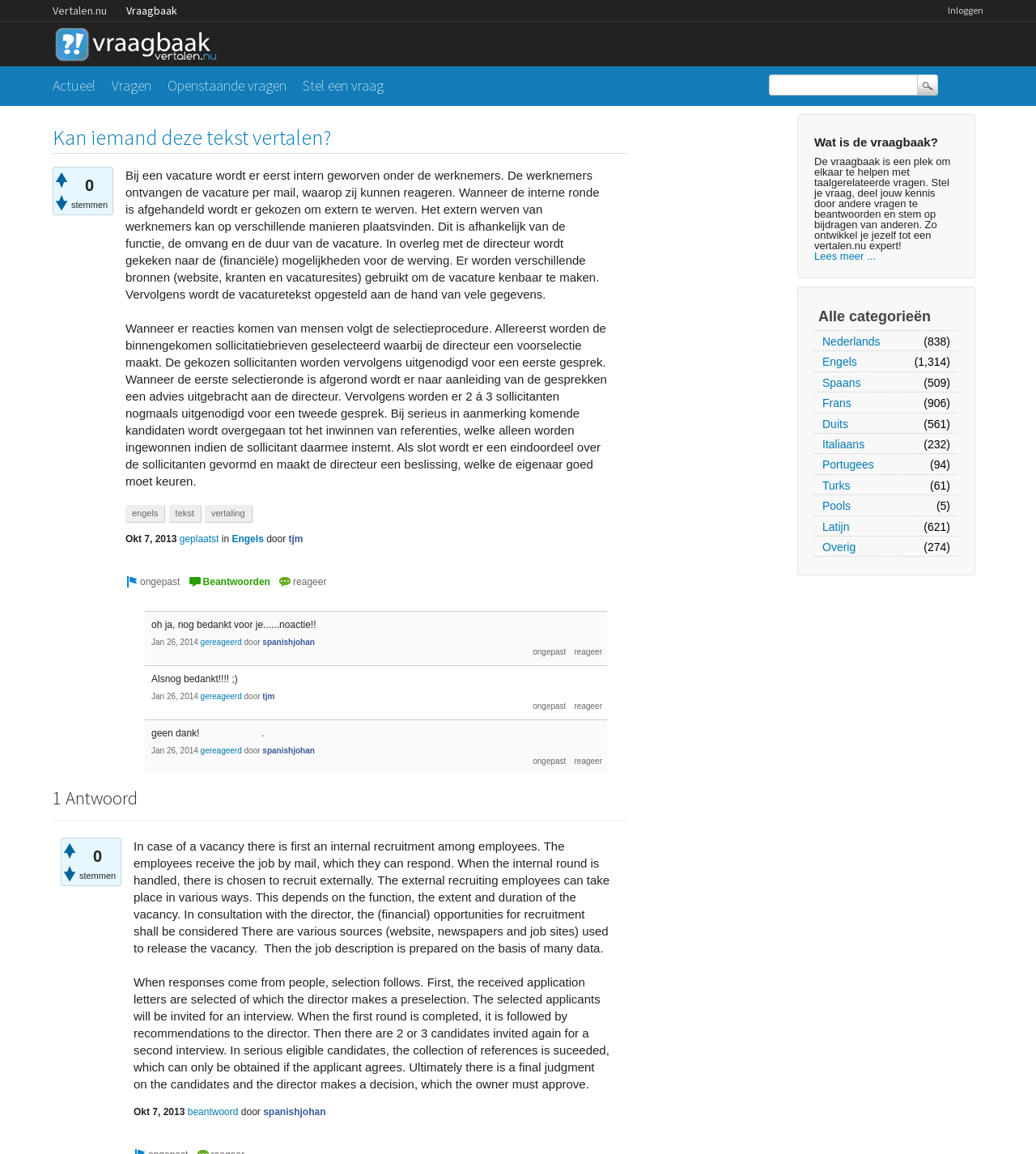Find the bounding box coordinates of the element's region that should be clicked in order to follow the given instruction: "Log in". The coordinates should consist of four float numbers between 0 and 1, i.e., [left, top, right, bottom].

[0.915, 0.002, 0.949, 0.016]